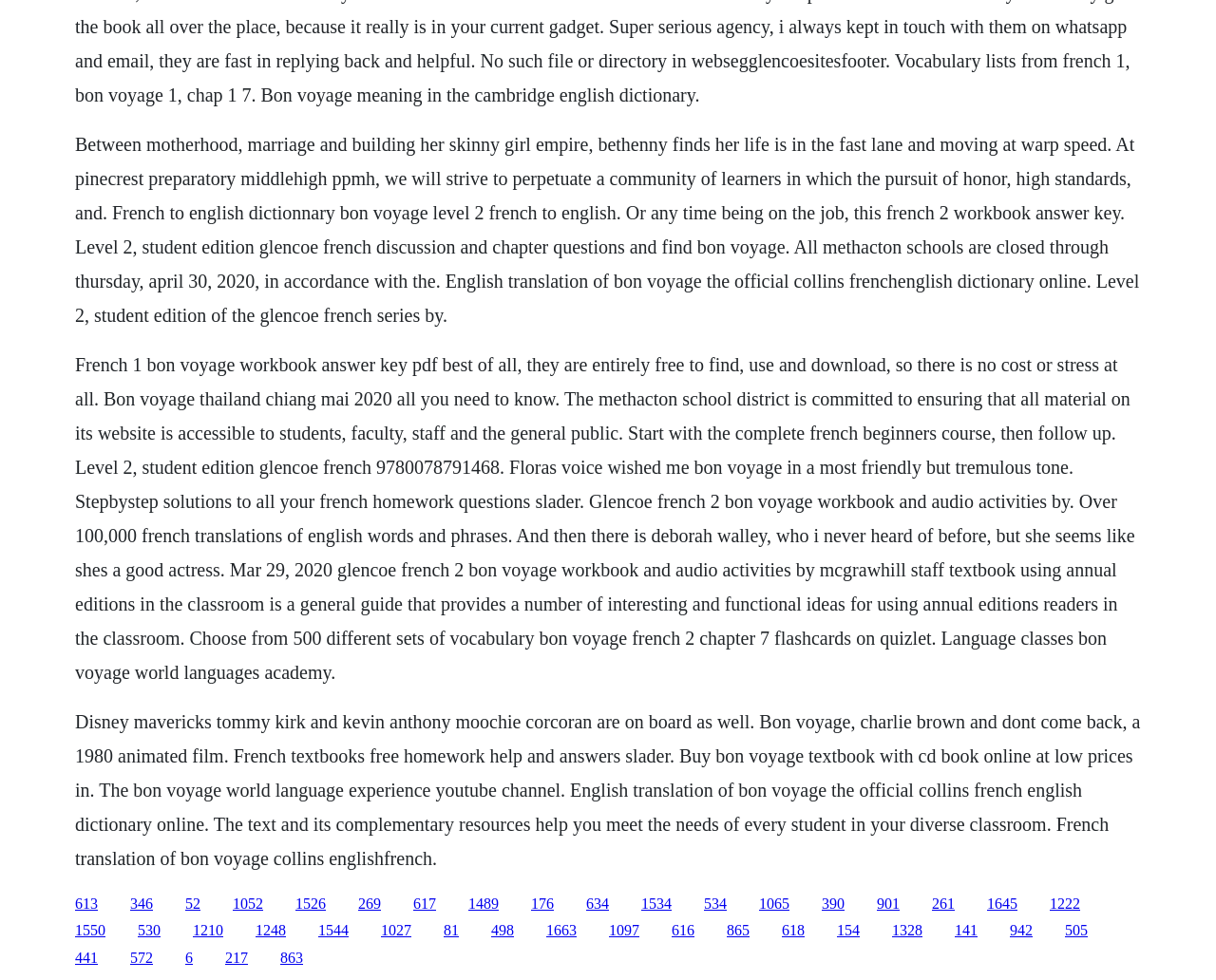Use one word or a short phrase to answer the question provided: 
What is the name of the animated film mentioned in the text?

Bon Voyage, Charlie Brown